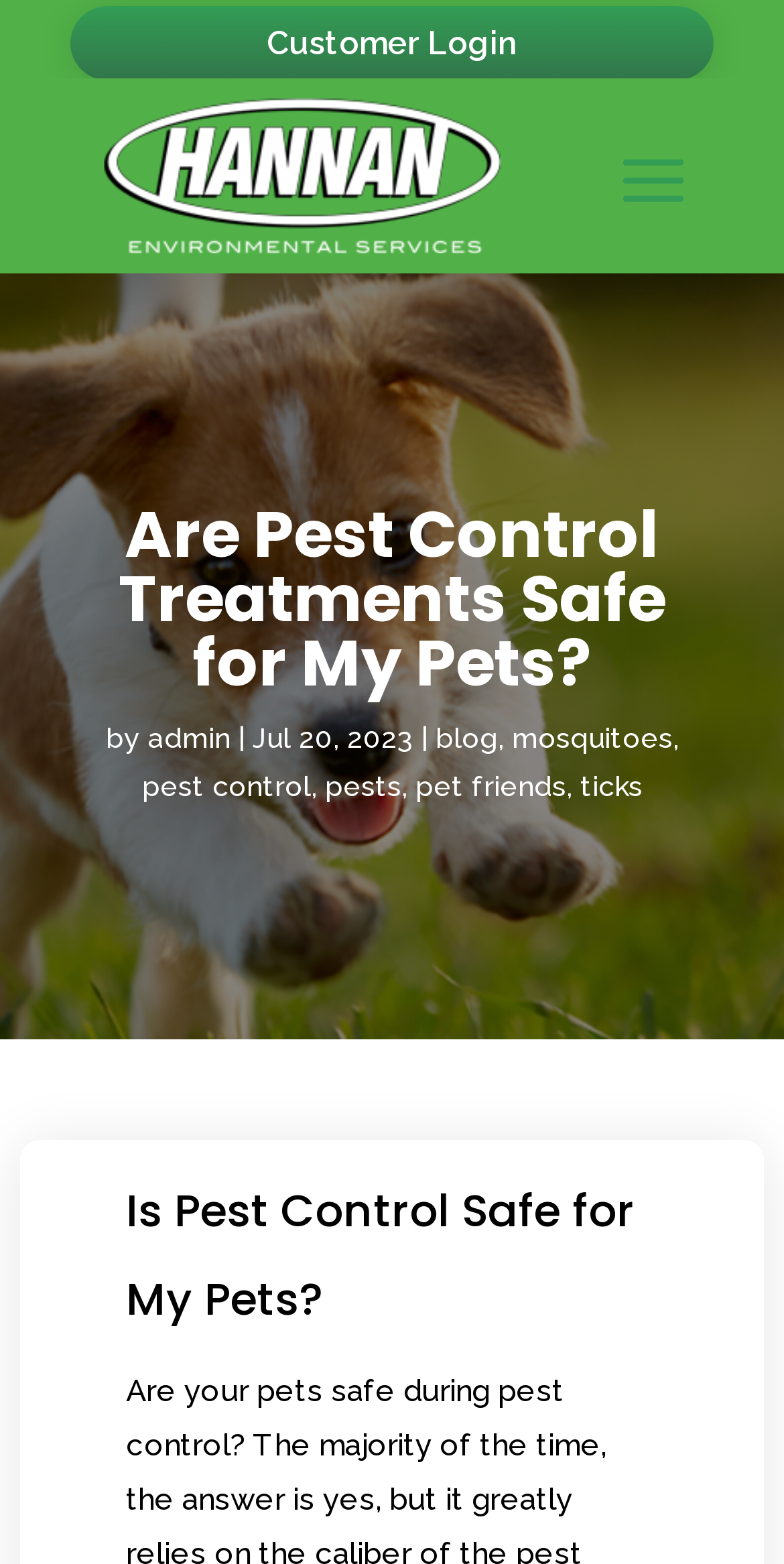Can you provide the bounding box coordinates for the element that should be clicked to implement the instruction: "explore pet friends"?

[0.529, 0.492, 0.722, 0.512]